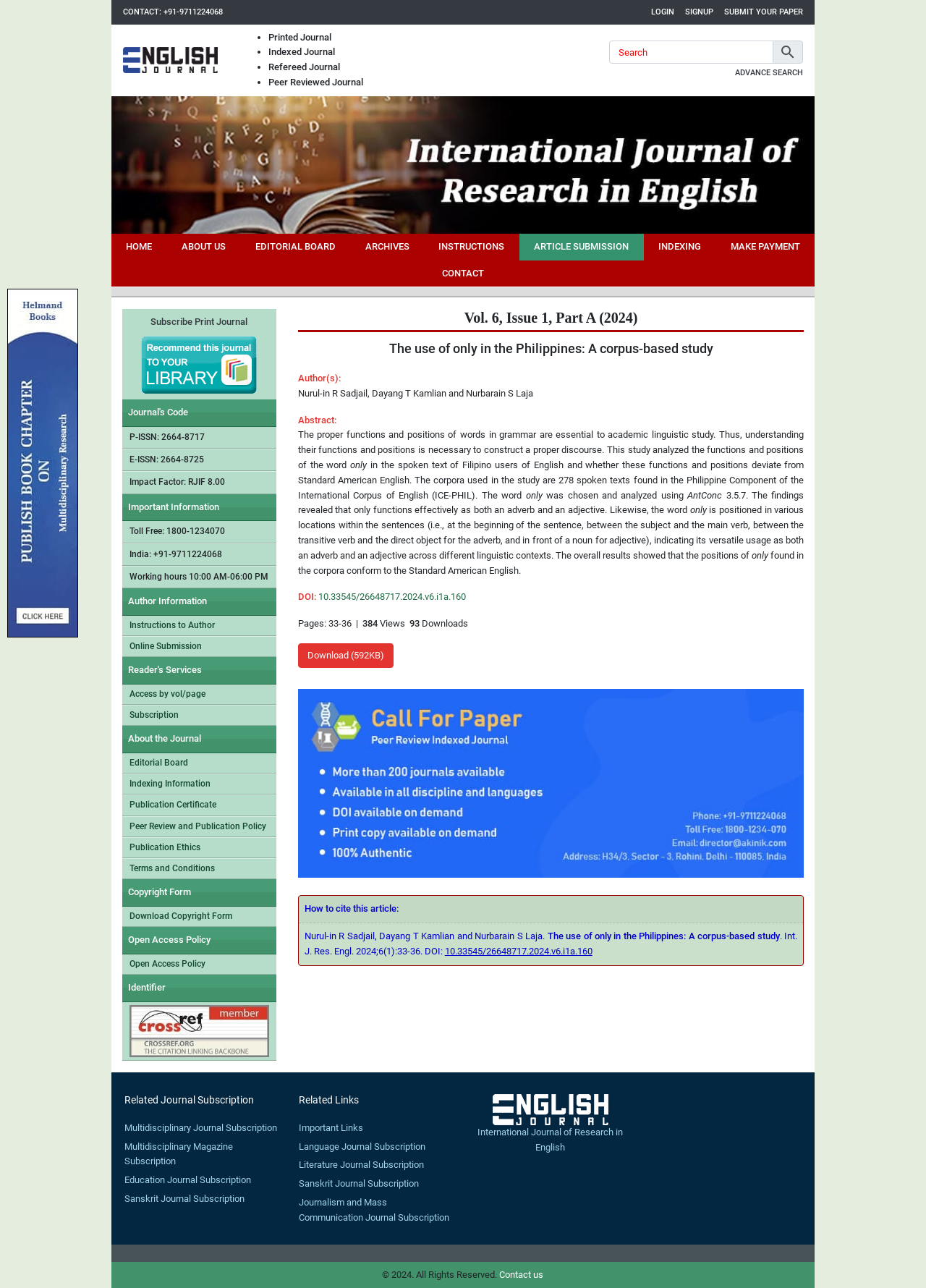What is the contact number?
Using the image as a reference, answer with just one word or a short phrase.

+91-9711224068